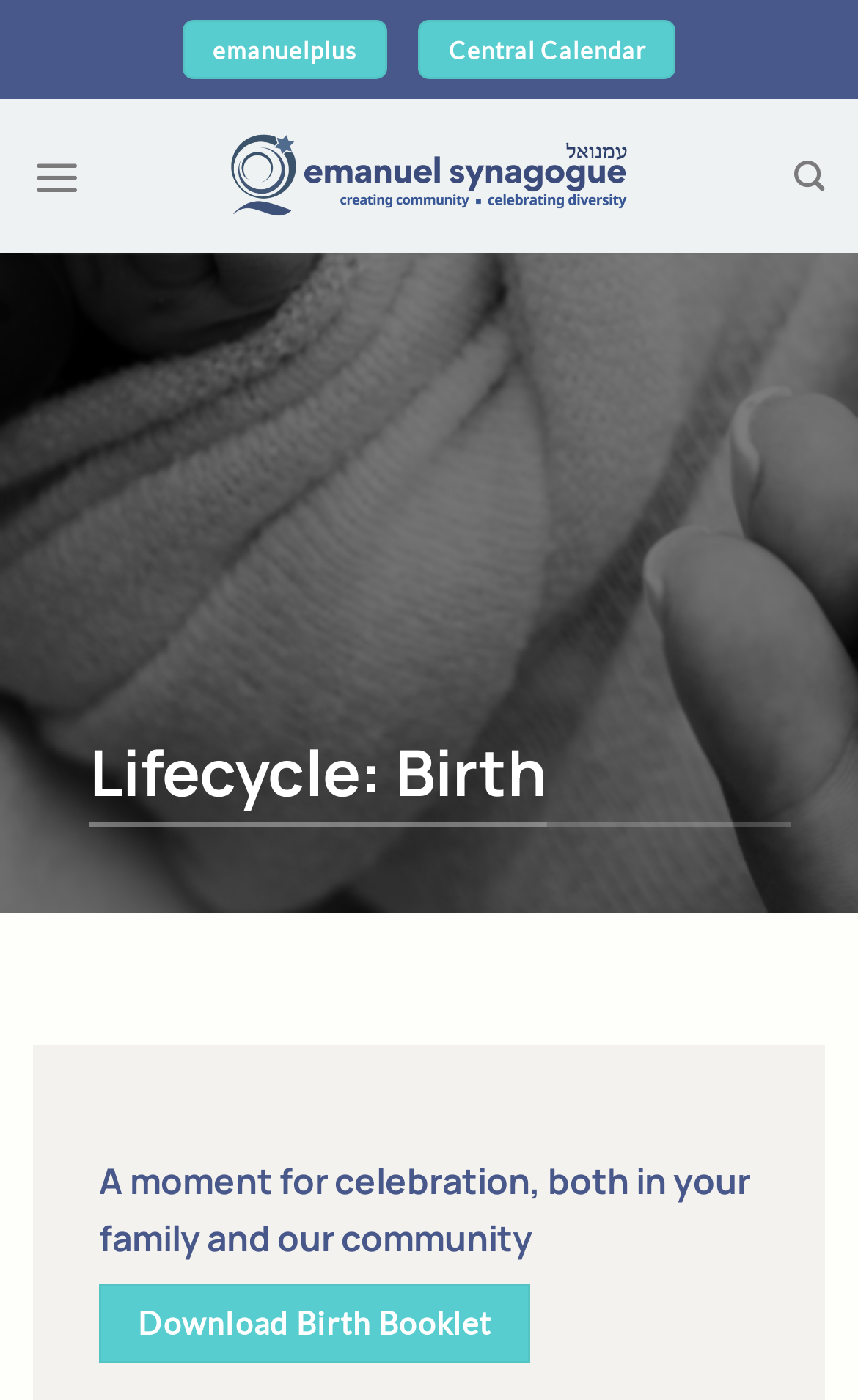Respond with a single word or phrase to the following question:
Is the 'Menu' link expanded?

No